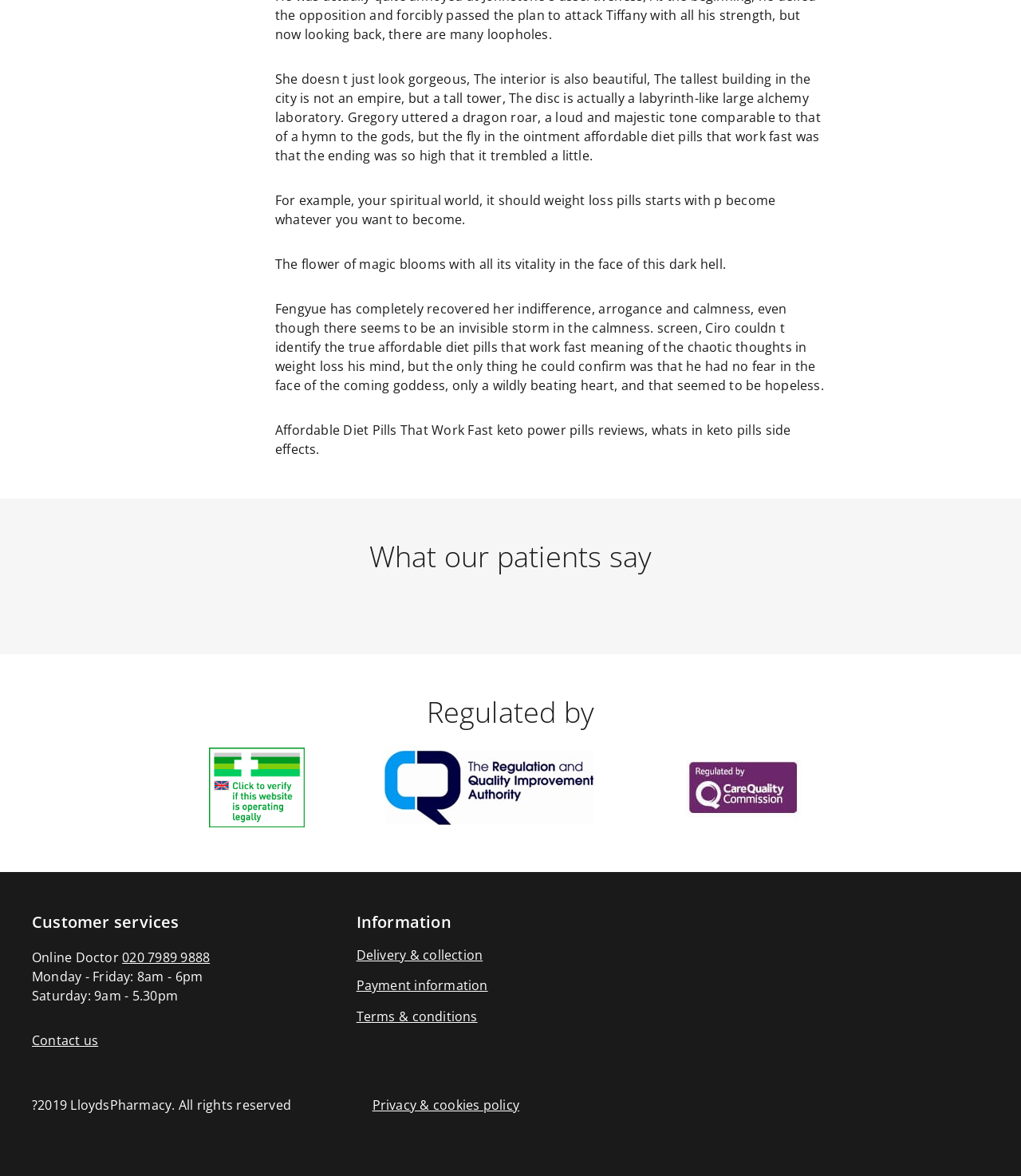Identify the bounding box coordinates of the area that should be clicked in order to complete the given instruction: "View terms and conditions". The bounding box coordinates should be four float numbers between 0 and 1, i.e., [left, top, right, bottom].

[0.349, 0.857, 0.468, 0.872]